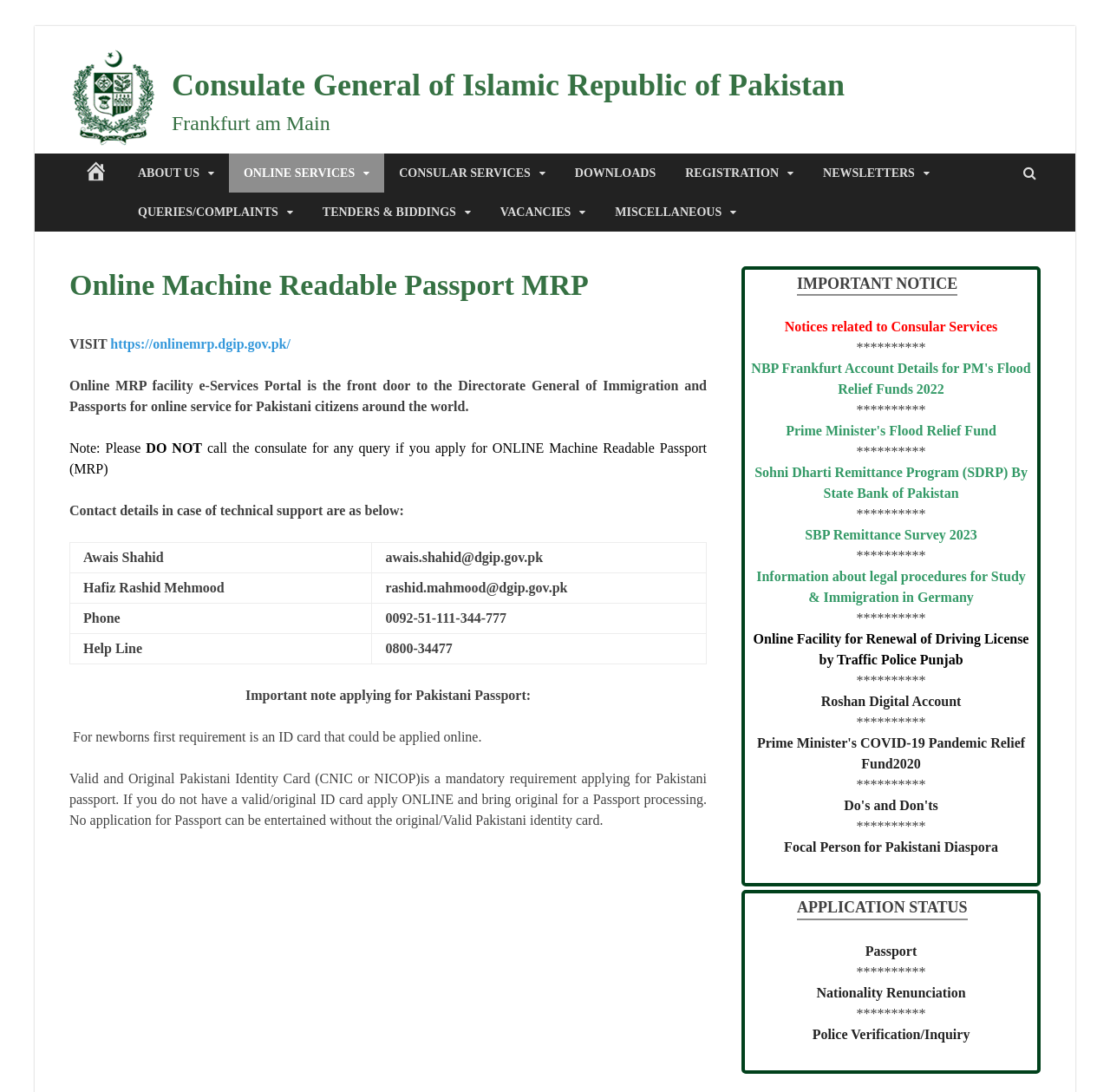Determine the bounding box coordinates of the clickable region to follow the instruction: "Check the application status of Passport".

[0.779, 0.864, 0.826, 0.878]